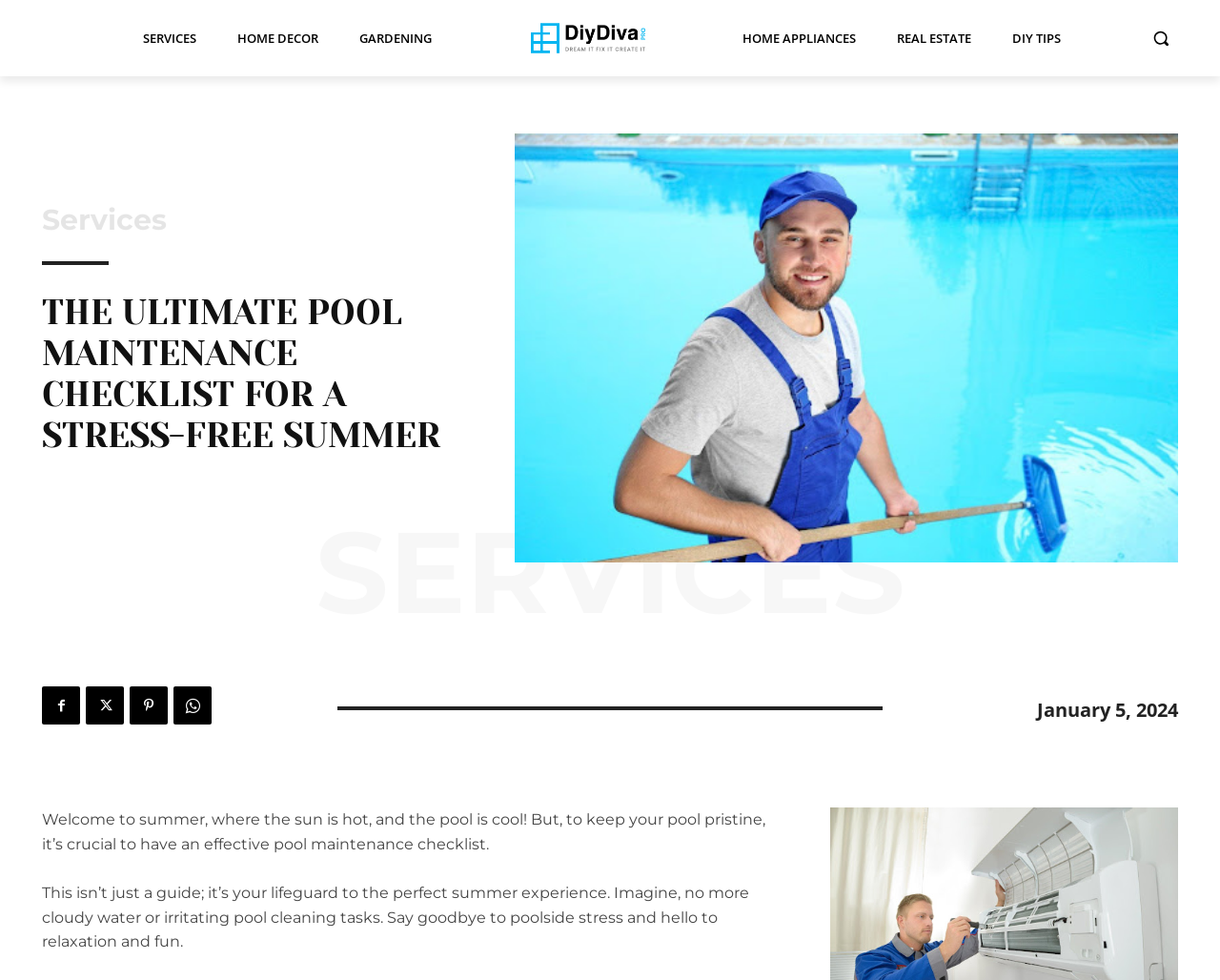Determine the bounding box coordinates for the region that must be clicked to execute the following instruction: "Click the Logo".

[0.388, 0.016, 0.574, 0.062]